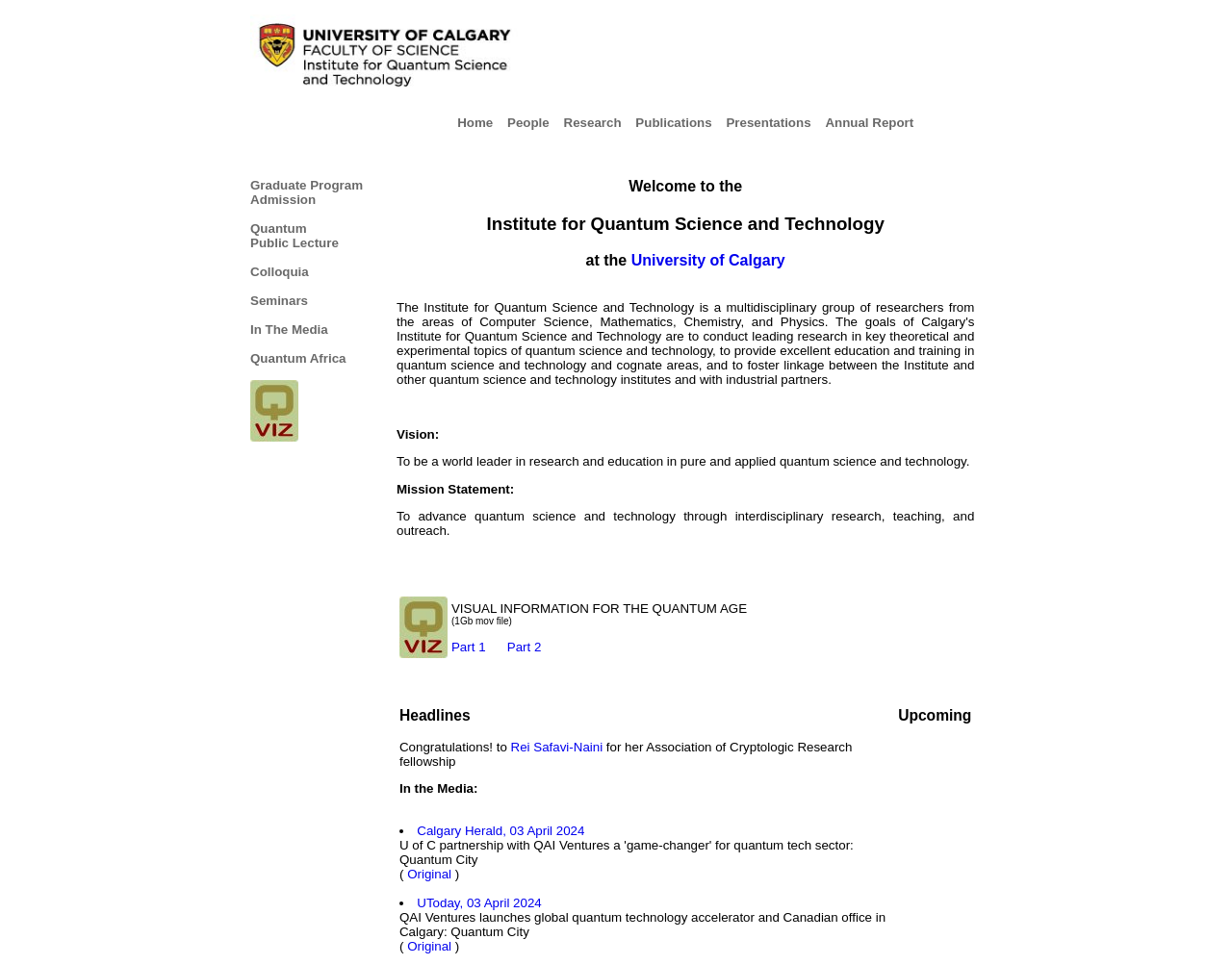Locate the bounding box coordinates of the clickable area to execute the instruction: "Visit the University of Calgary website". Provide the coordinates as four float numbers between 0 and 1, represented as [left, top, right, bottom].

[0.512, 0.262, 0.637, 0.279]